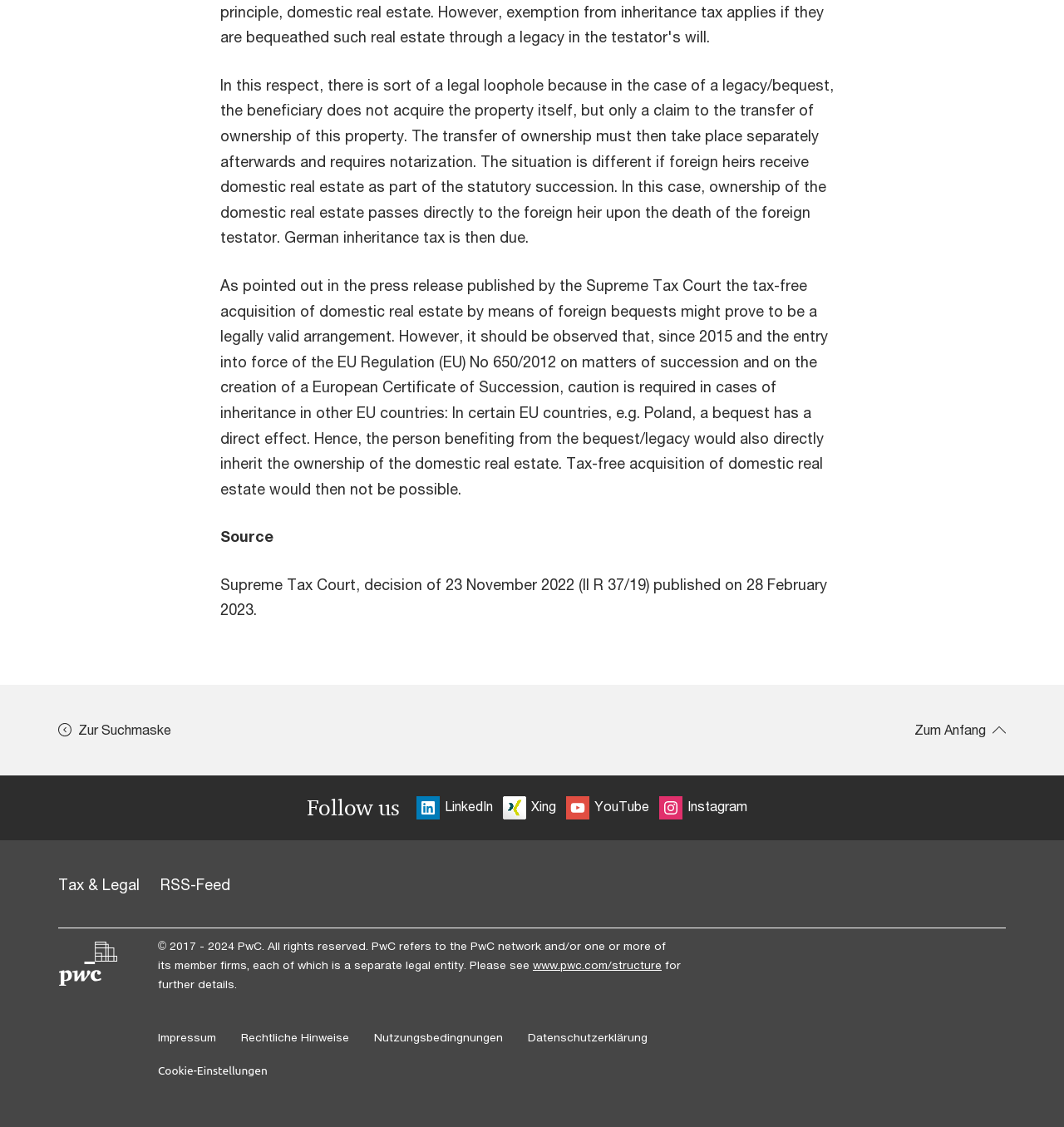Predict the bounding box of the UI element based on the description: "Tax & Legal". The coordinates should be four float numbers between 0 and 1, formatted as [left, top, right, bottom].

[0.055, 0.777, 0.131, 0.793]